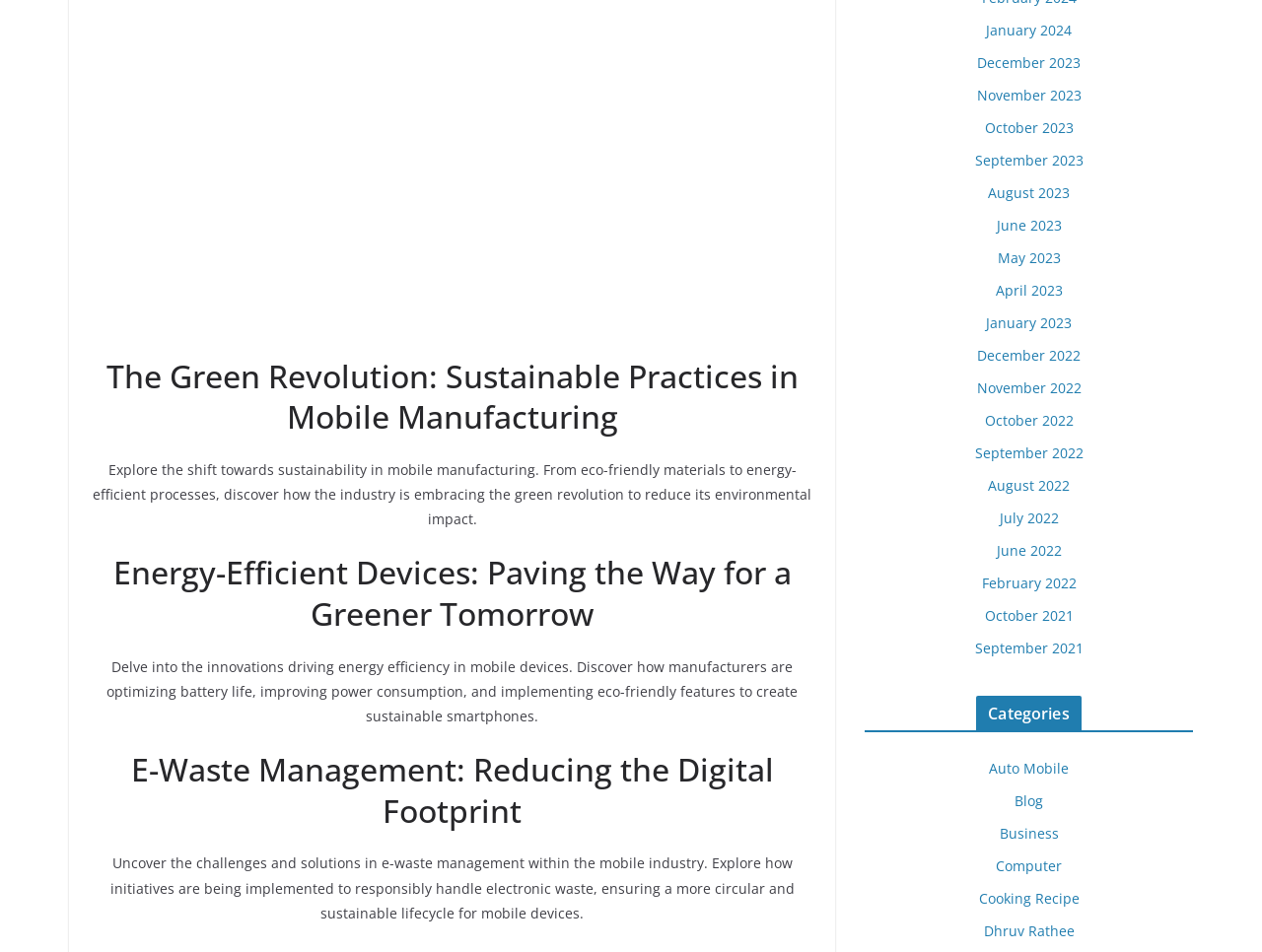What is the main topic of the webpage?
Using the visual information from the image, give a one-word or short-phrase answer.

Sustainable practices in mobile manufacturing